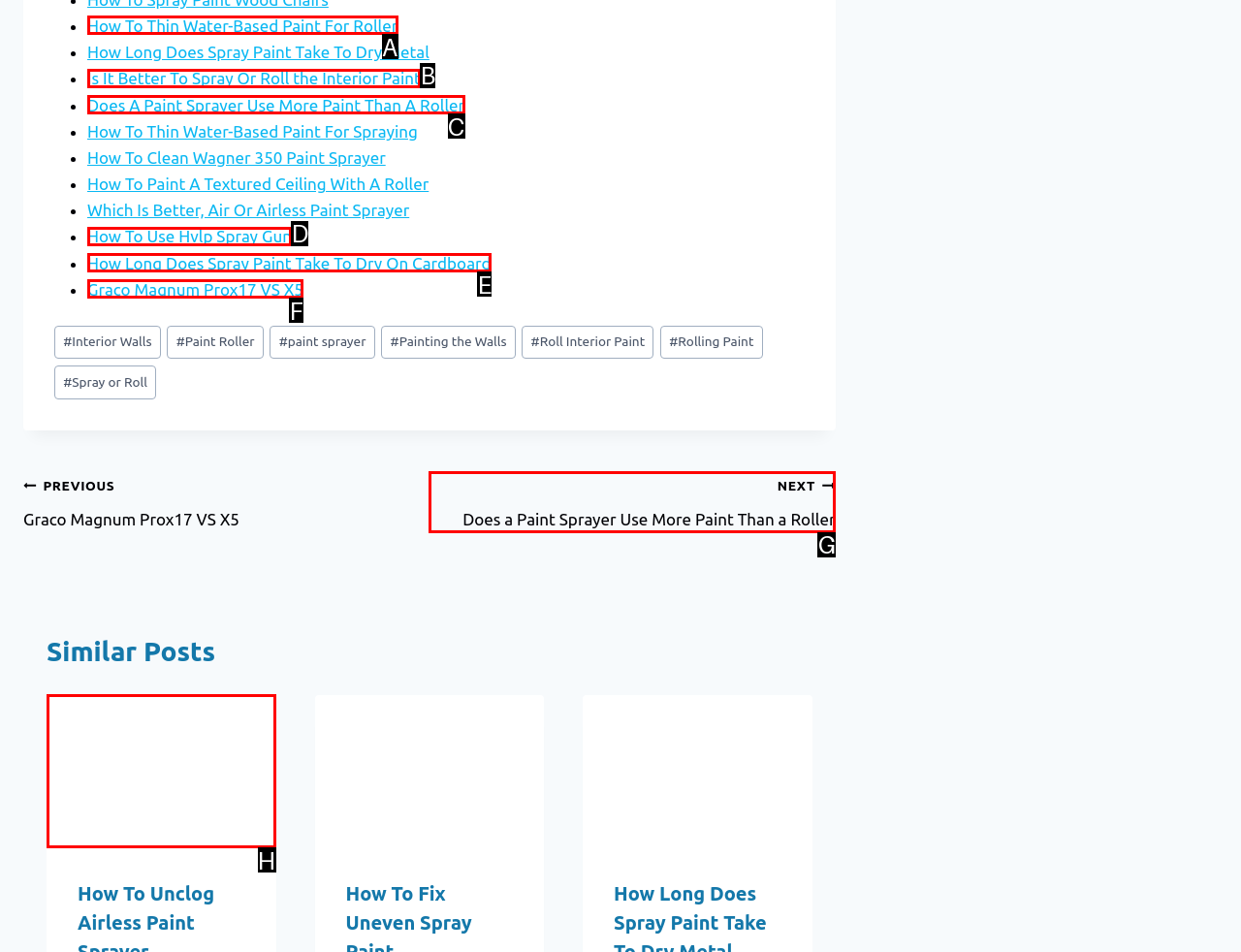Determine which letter corresponds to the UI element to click for this task: View 'How To Unclog Airless Paint Sprayer'
Respond with the letter from the available options.

H